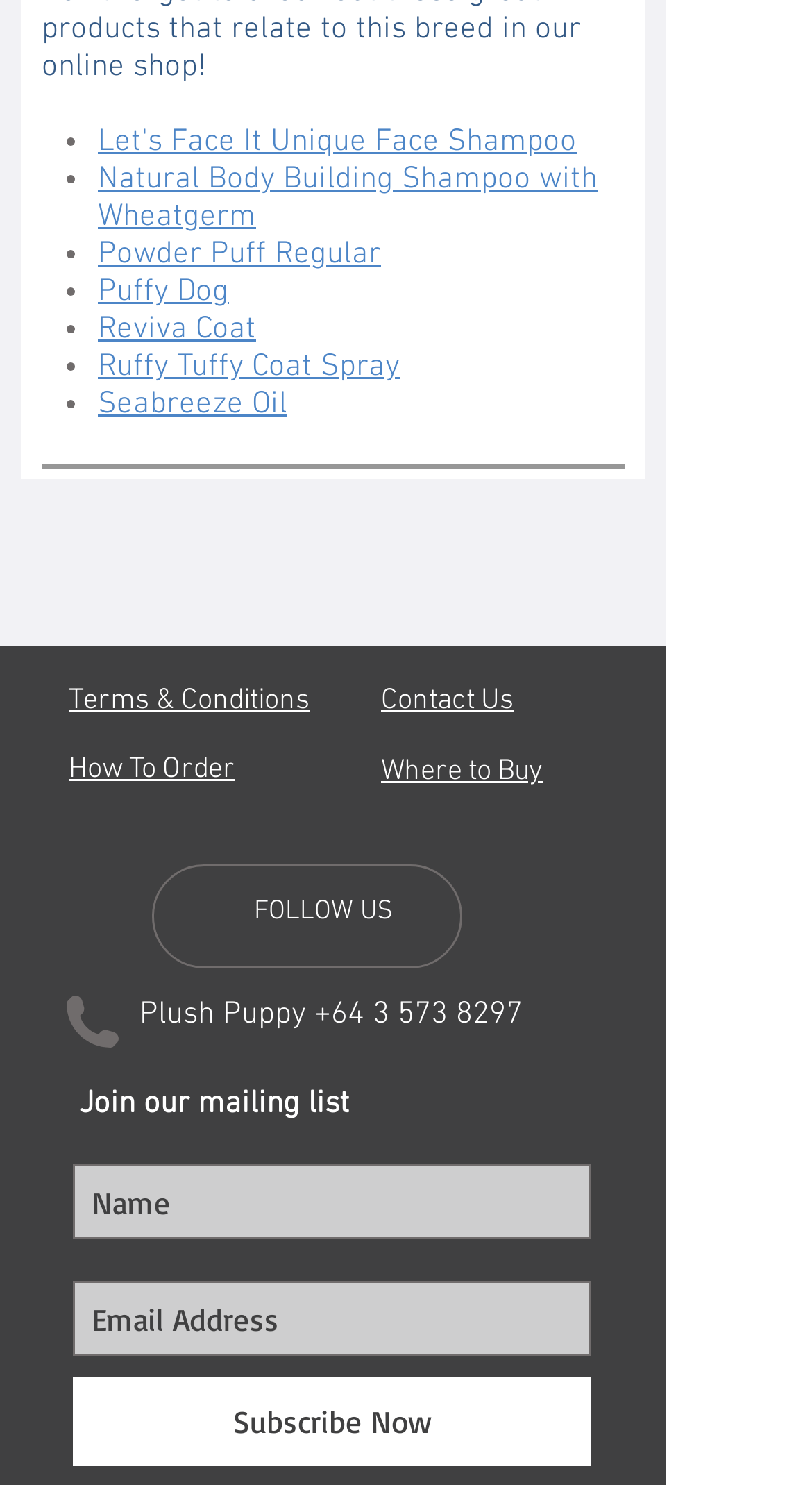Find the bounding box coordinates for the area that must be clicked to perform this action: "View Terms & Conditions".

[0.085, 0.461, 0.382, 0.482]